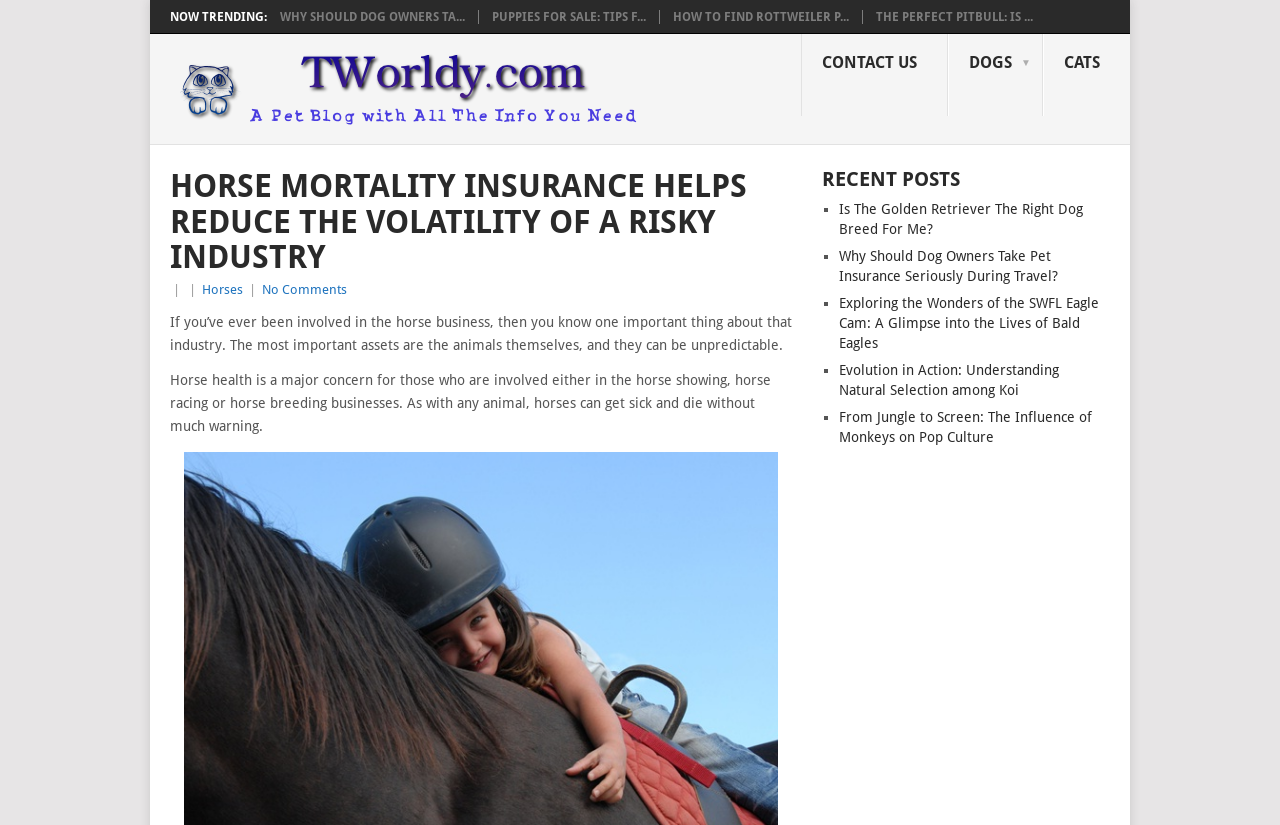Extract the bounding box coordinates of the UI element described: "How to Find Rottweiler P...". Provide the coordinates in the format [left, top, right, bottom] with values ranging from 0 to 1.

[0.526, 0.012, 0.663, 0.03]